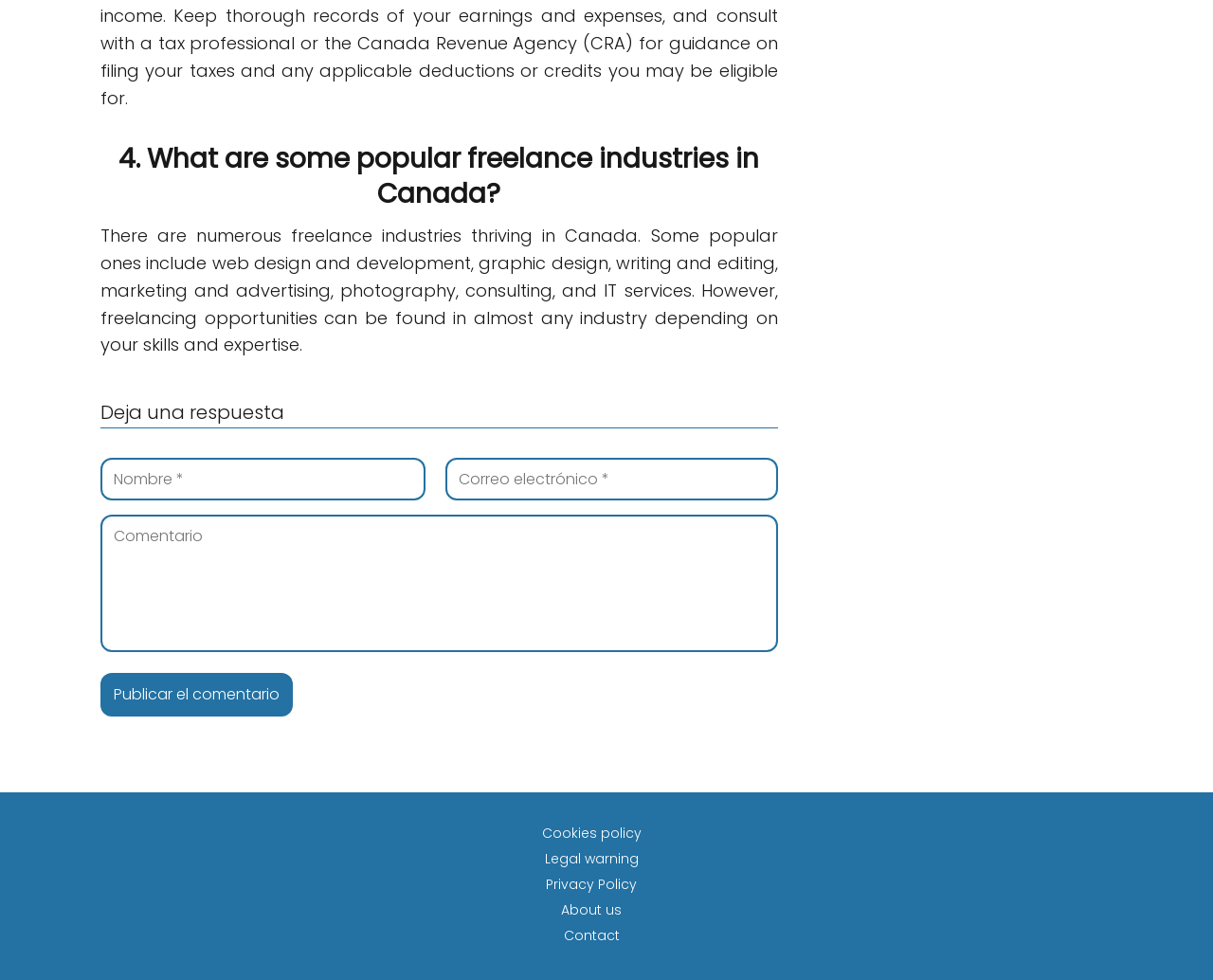Show me the bounding box coordinates of the clickable region to achieve the task as per the instruction: "Click to submit the comment".

[0.083, 0.687, 0.241, 0.731]